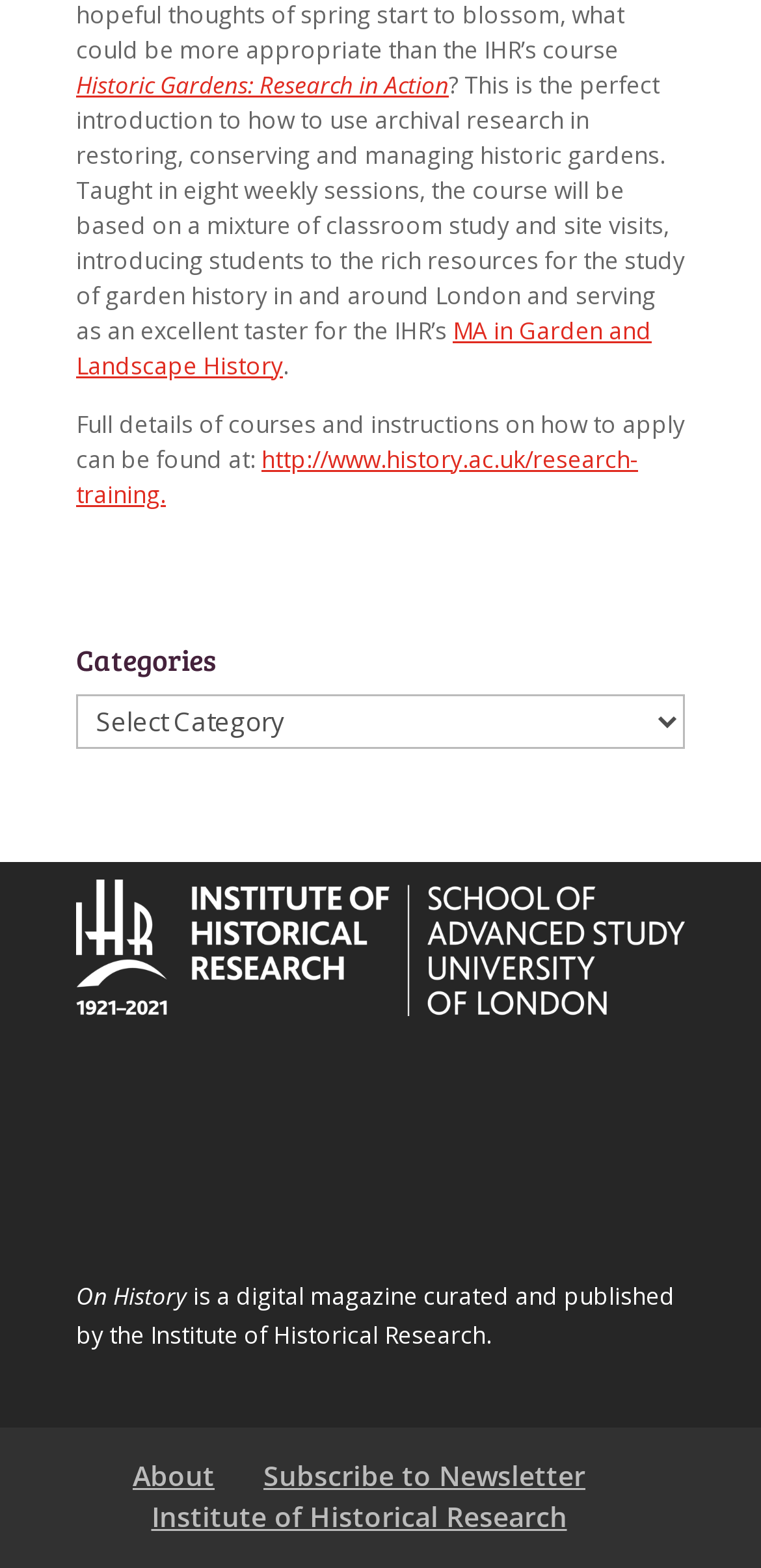What is the name of the year mentioned in the webpage as a special year for the Institute of Historical Research?
Using the visual information, answer the question in a single word or phrase.

IHR’s Centenary year